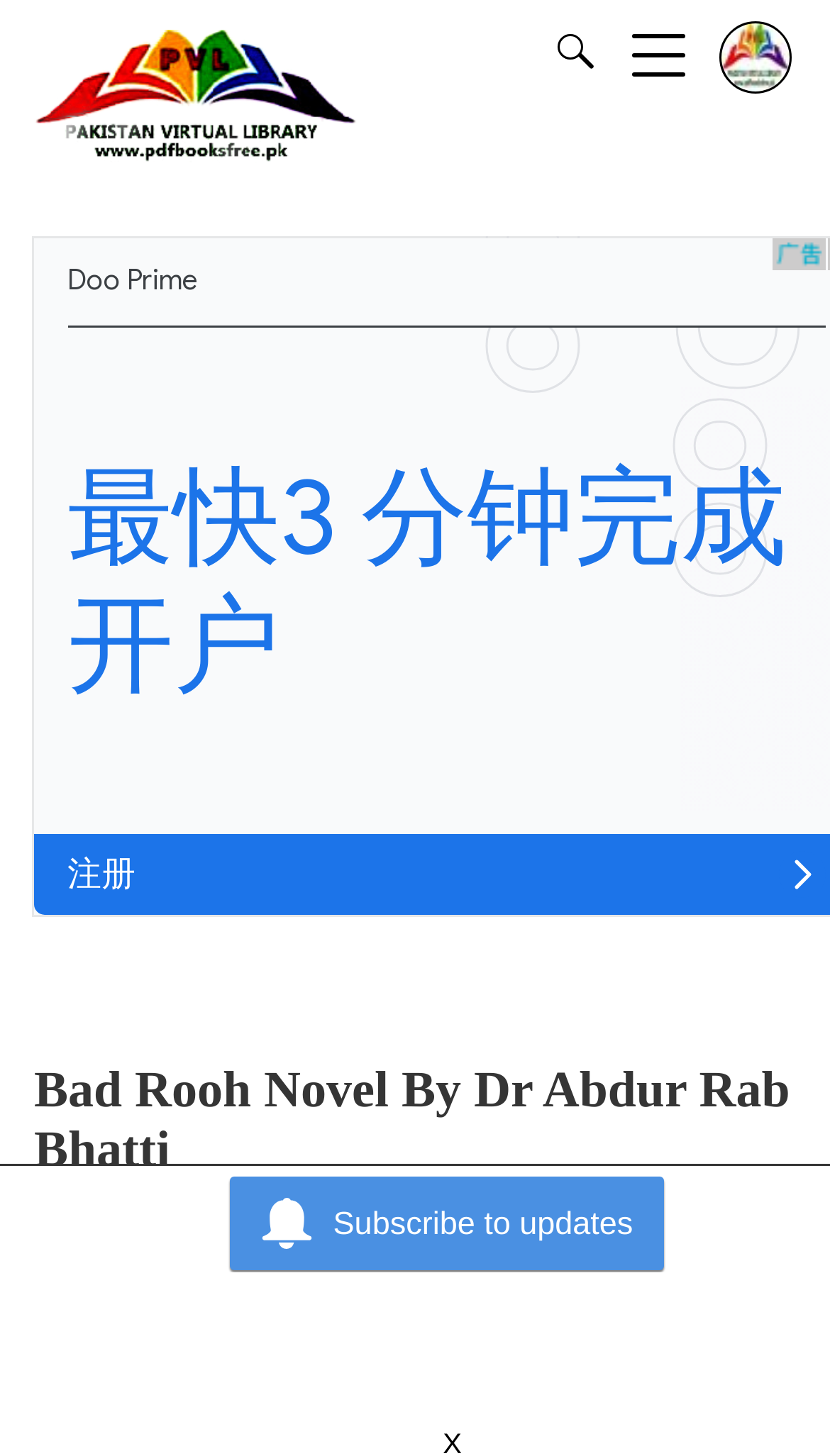Respond with a single word or phrase to the following question:
How many buttons are there on the webpage?

2